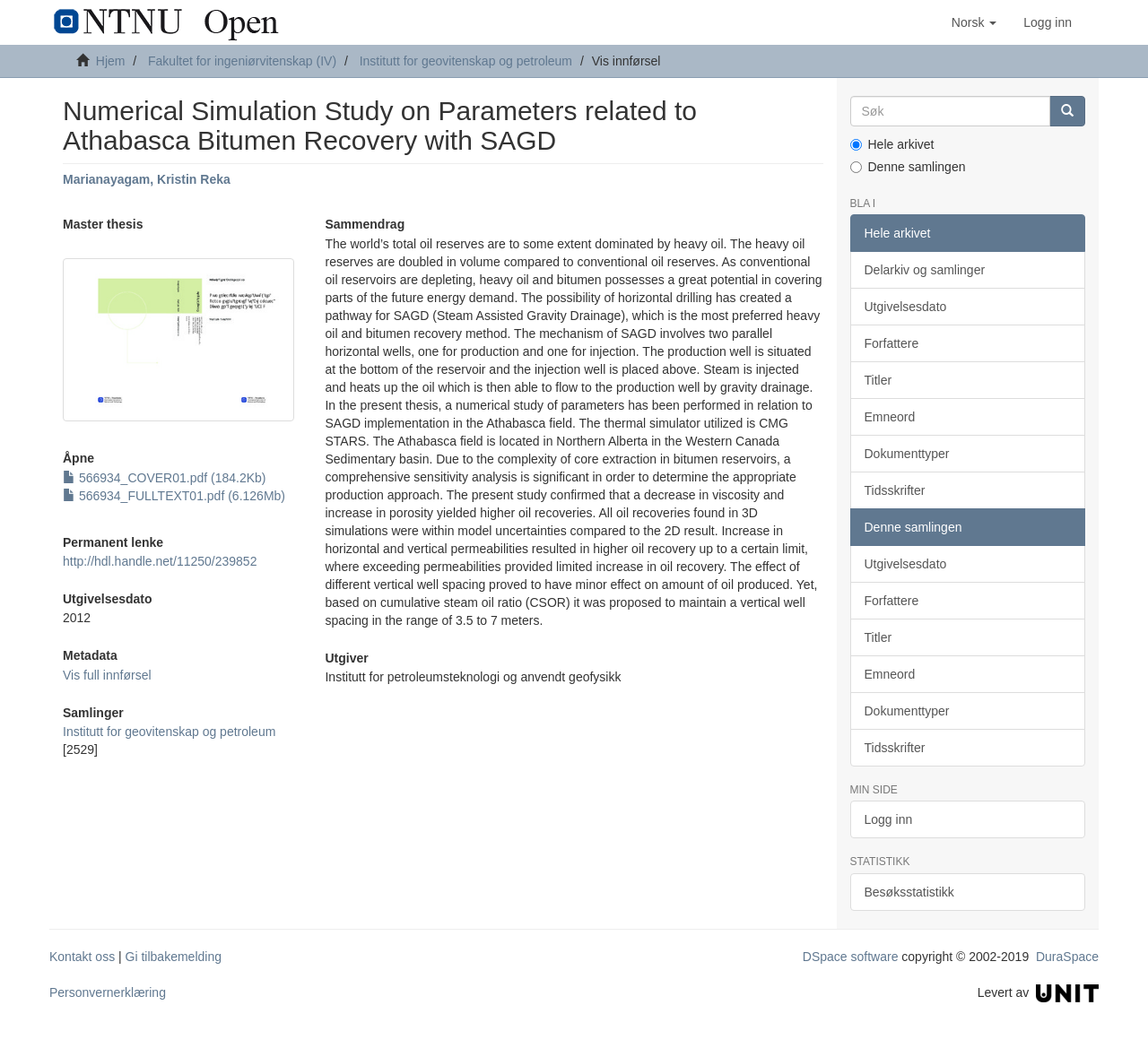Predict the bounding box of the UI element based on this description: "Fakultet for ingeniørvitenskap (IV)".

[0.129, 0.051, 0.293, 0.064]